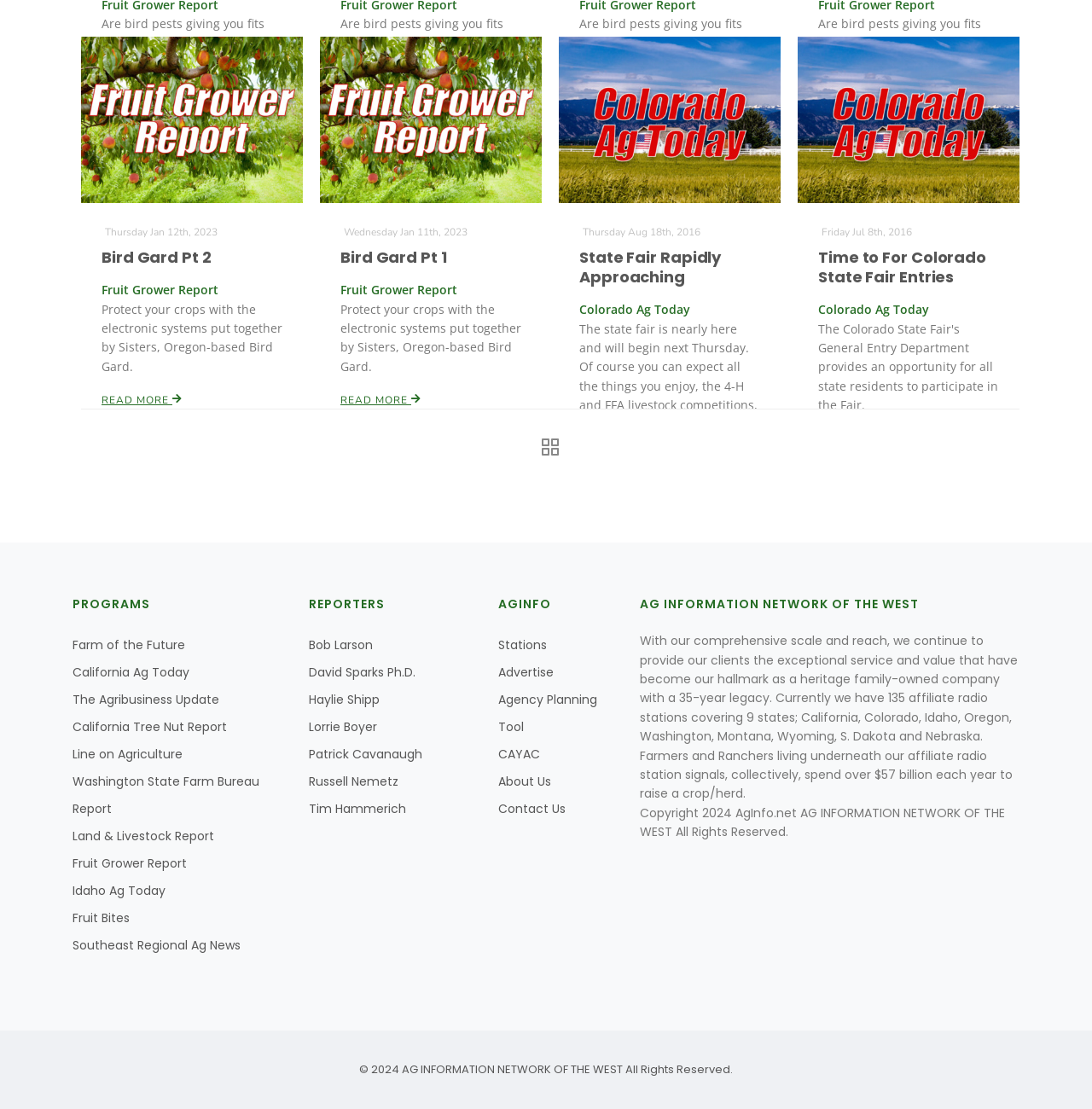Determine the bounding box of the UI element mentioned here: "Washington State Farm Bureau Report". The coordinates must be in the format [left, top, right, bottom] with values ranging from 0 to 1.

[0.066, 0.697, 0.238, 0.737]